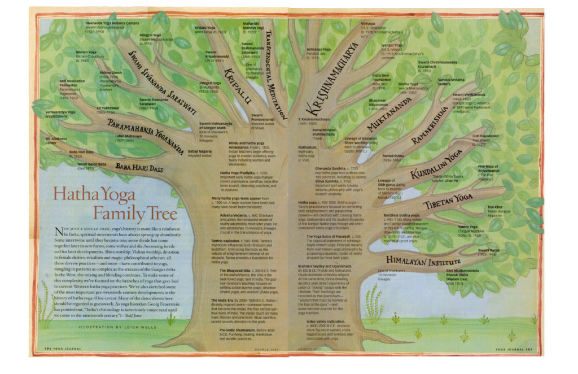What is emphasized in the brief introduction accompanying the visual?
Respond with a short answer, either a single word or a phrase, based on the image.

Interconnectedness of yoga approaches